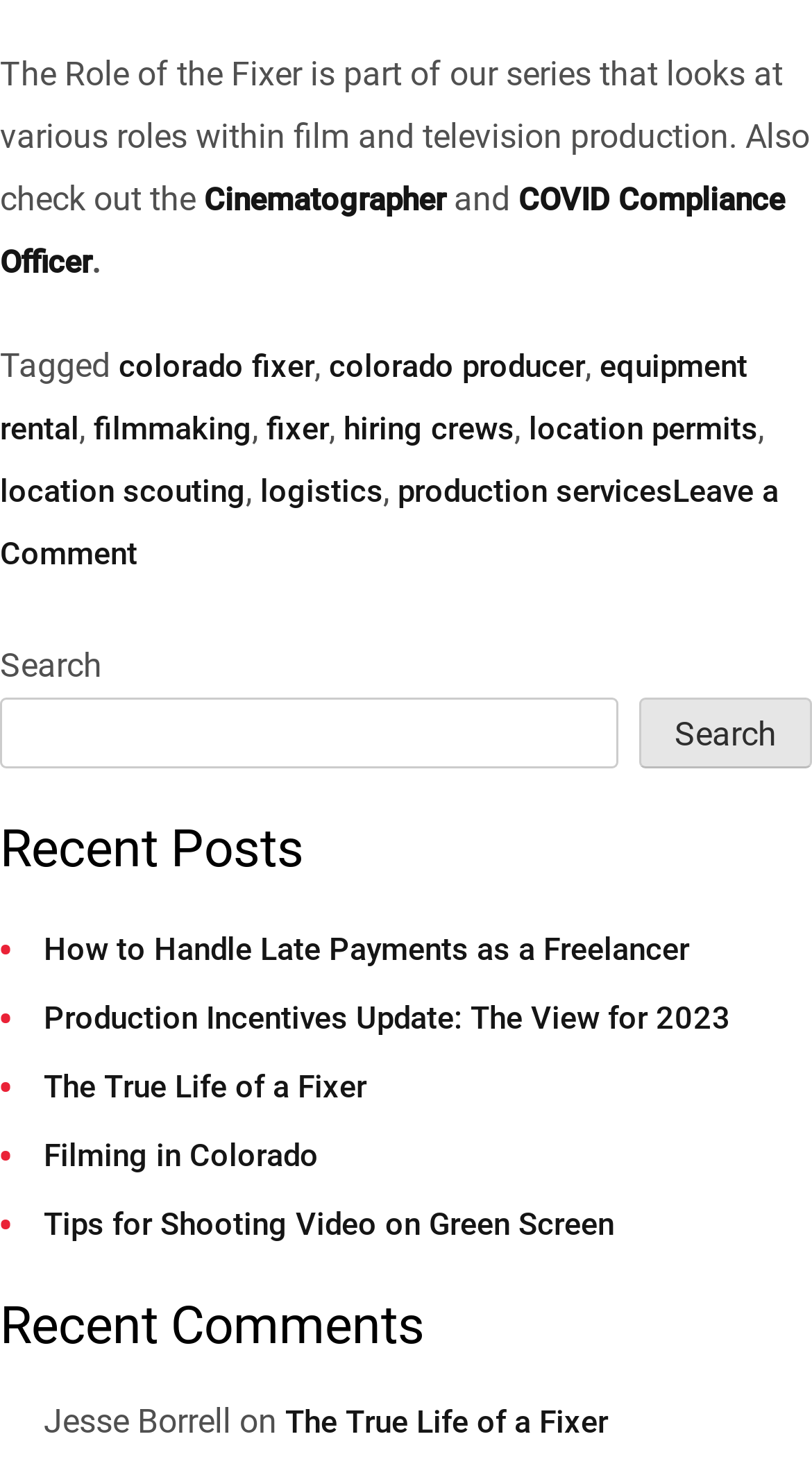How many links are there in the footer section?
Answer the question with as much detail as possible.

The footer section is identified by the element with ID 48. Within this section, there are 11 links, which can be counted by iterating through the child elements of the footer section and identifying the elements with type 'link'.